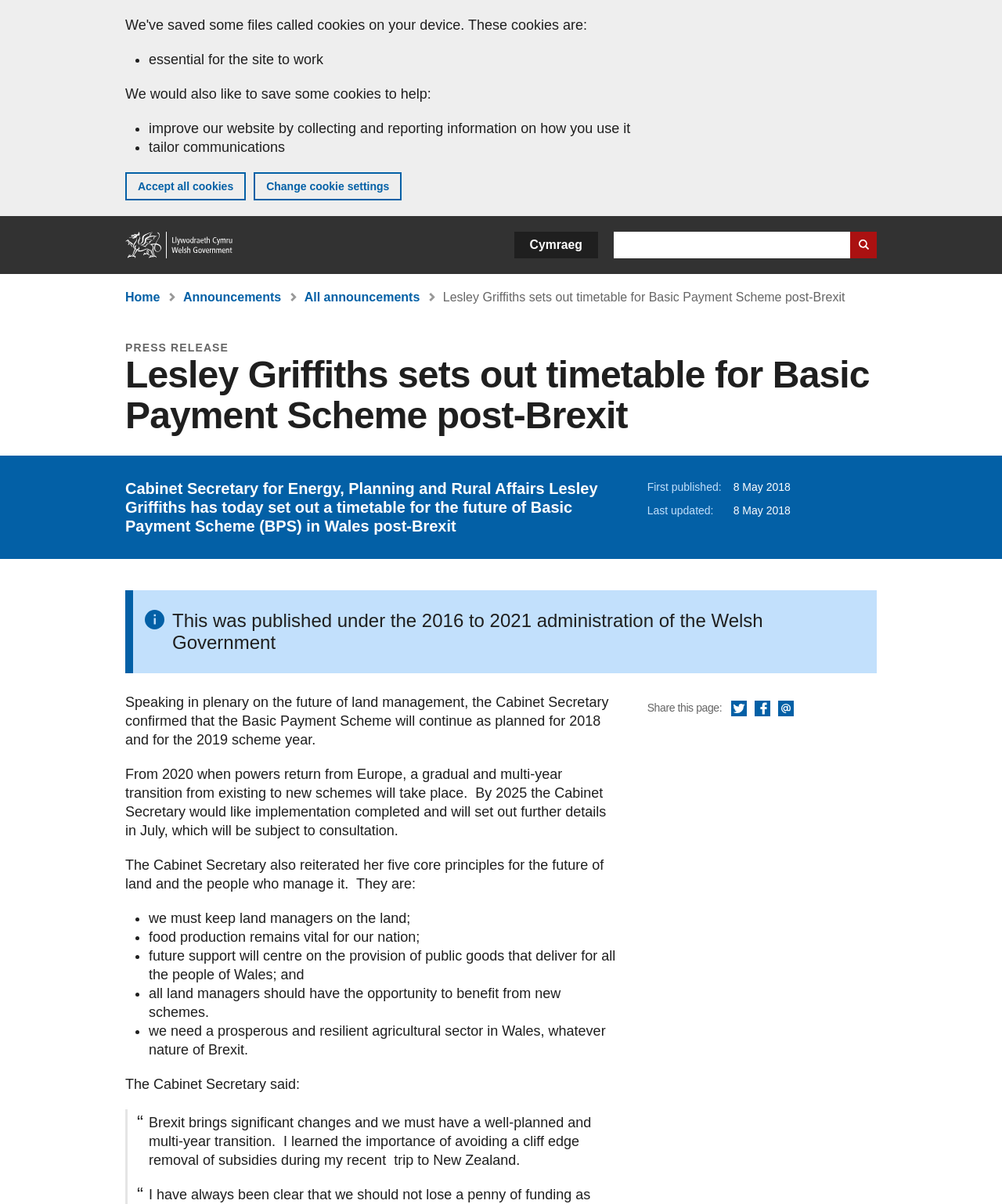Using the image as a reference, answer the following question in as much detail as possible:
How many core principles does the Cabinet Secretary have for the future of land and the people who manage it?

The Cabinet Secretary mentions five core principles for the future of land and the people who manage it, which are listed in the webpage as bullet points: 'we must keep land managers on the land;', 'food production remains vital for our nation;', 'future support will centre on the provision of public goods that deliver for all the people of Wales; and', 'all land managers should have the opportunity to benefit from new schemes.', and 'we need a prosperous and resilient agricultural sector in Wales, whatever nature of Brexit'.